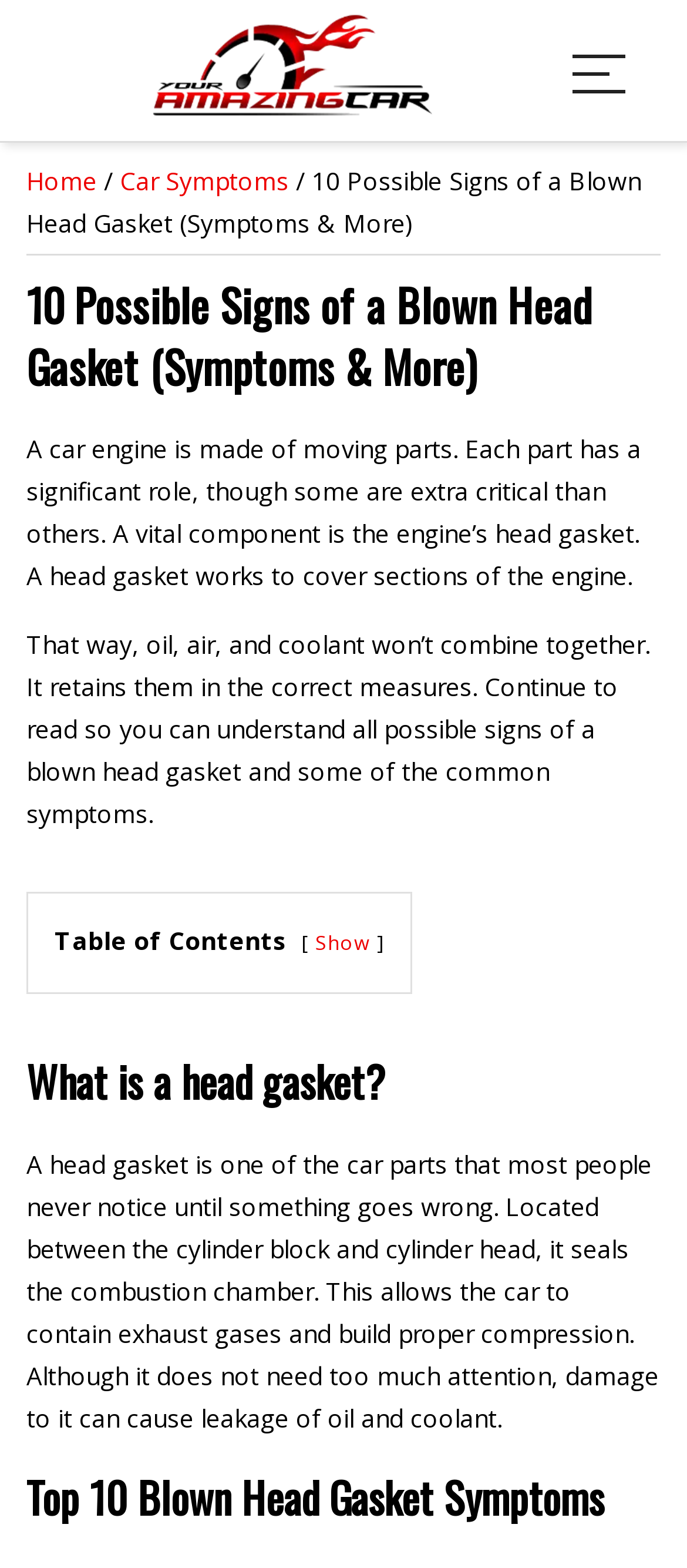Respond to the question with just a single word or phrase: 
What is the title of the section that lists the symptoms of a blown head gasket?

Top 10 Blown Head Gasket Symptoms